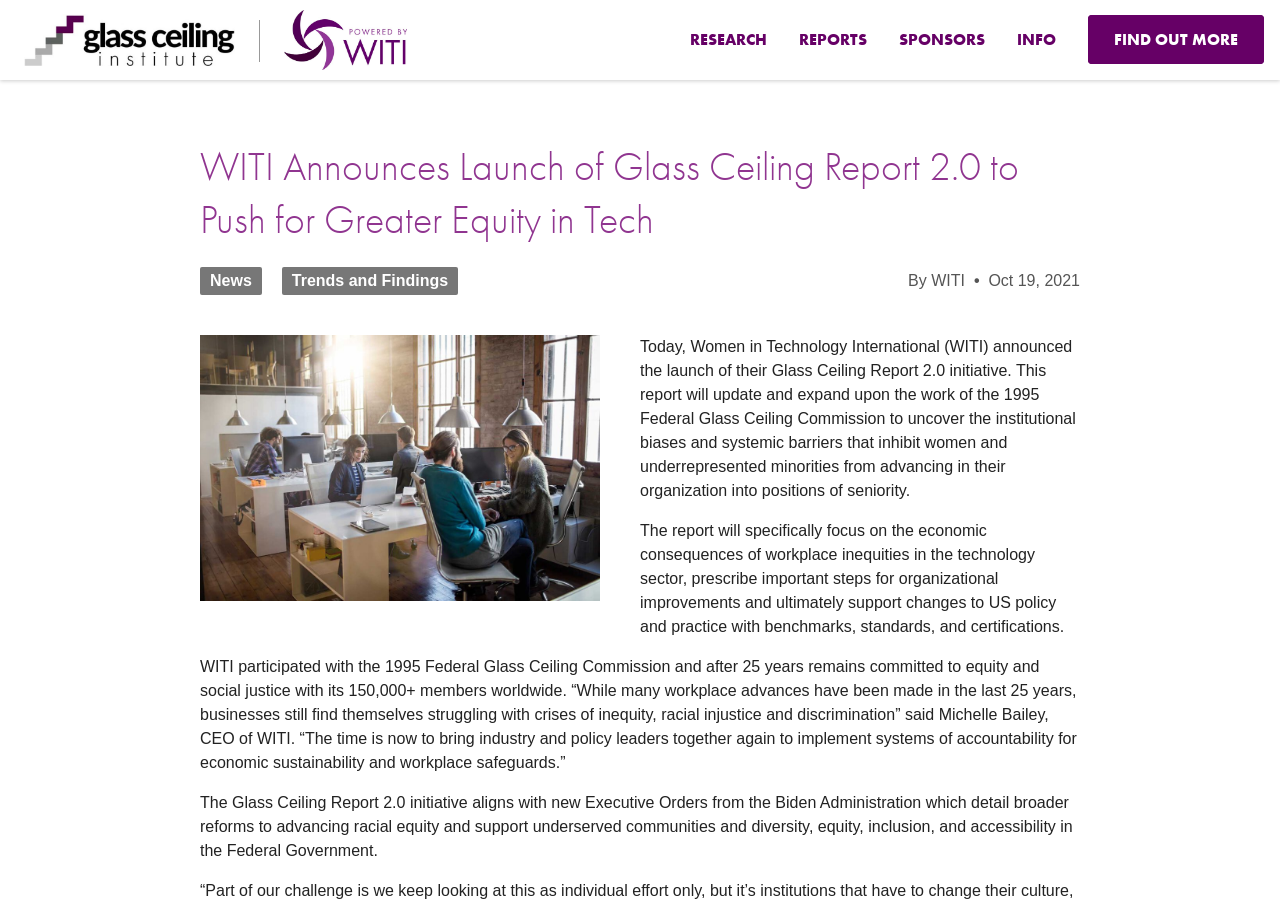Identify the bounding box coordinates of the HTML element based on this description: "Info".

[0.795, 0.029, 0.825, 0.062]